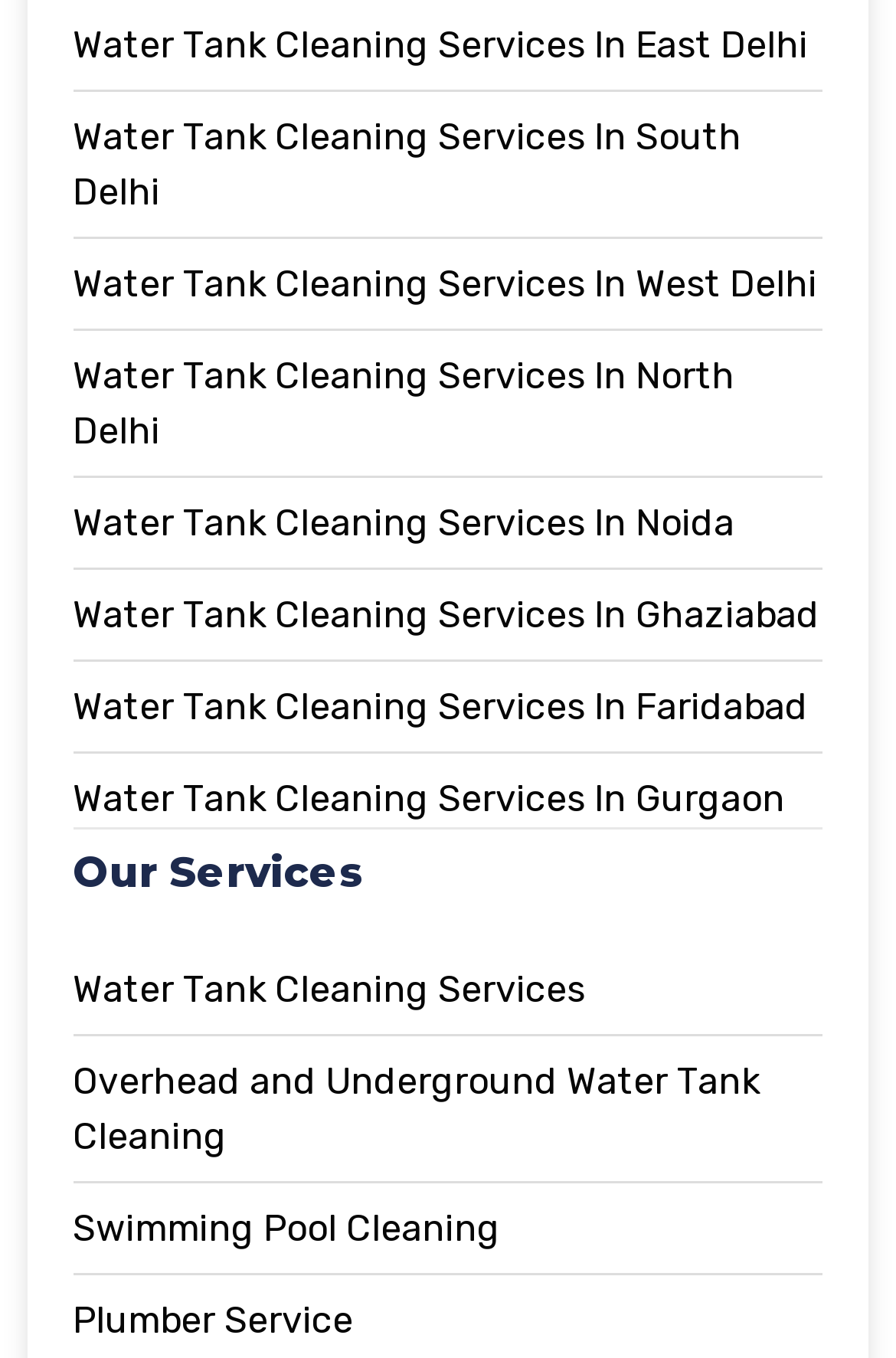Specify the bounding box coordinates of the area that needs to be clicked to achieve the following instruction: "View Our Services".

[0.081, 0.628, 0.919, 0.659]